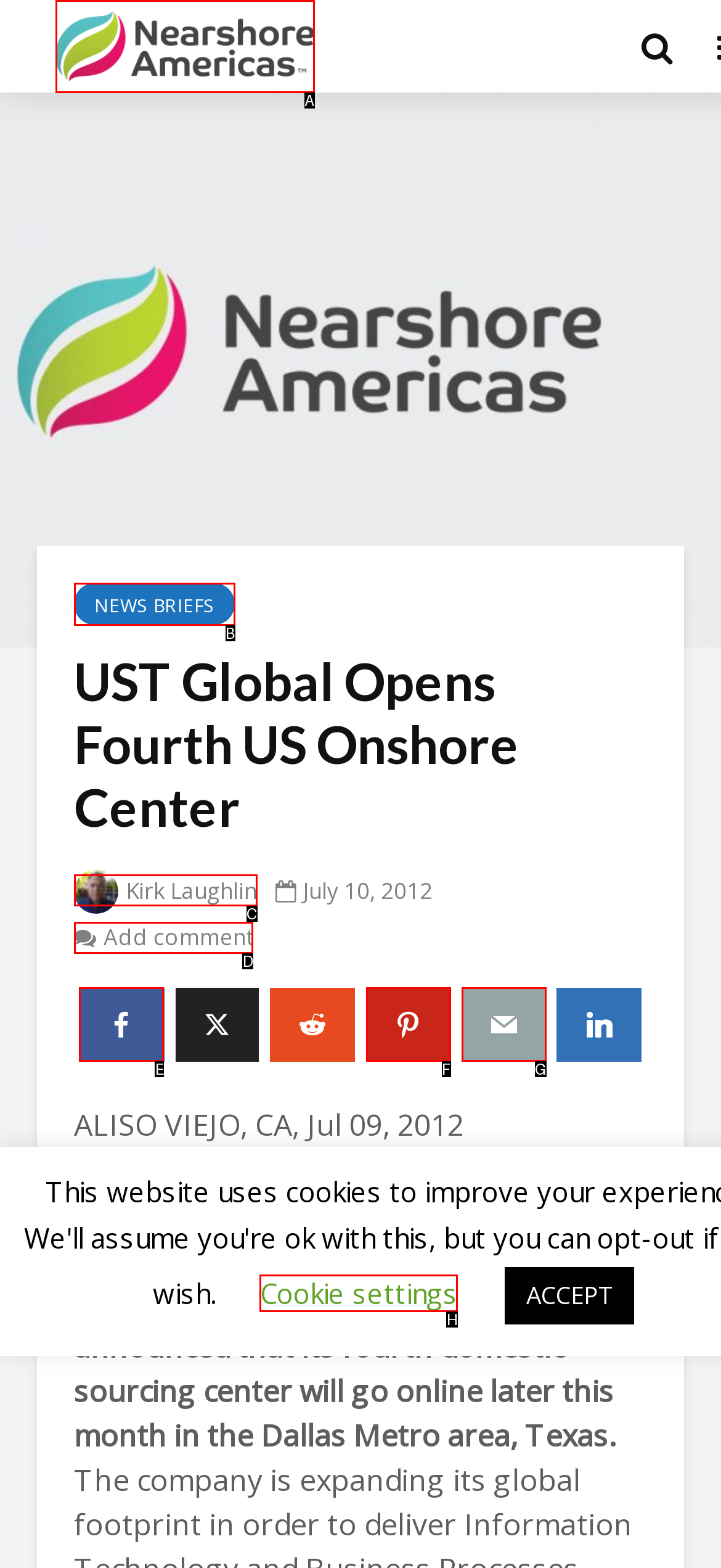For the task: add a comment, tell me the letter of the option you should click. Answer with the letter alone.

D